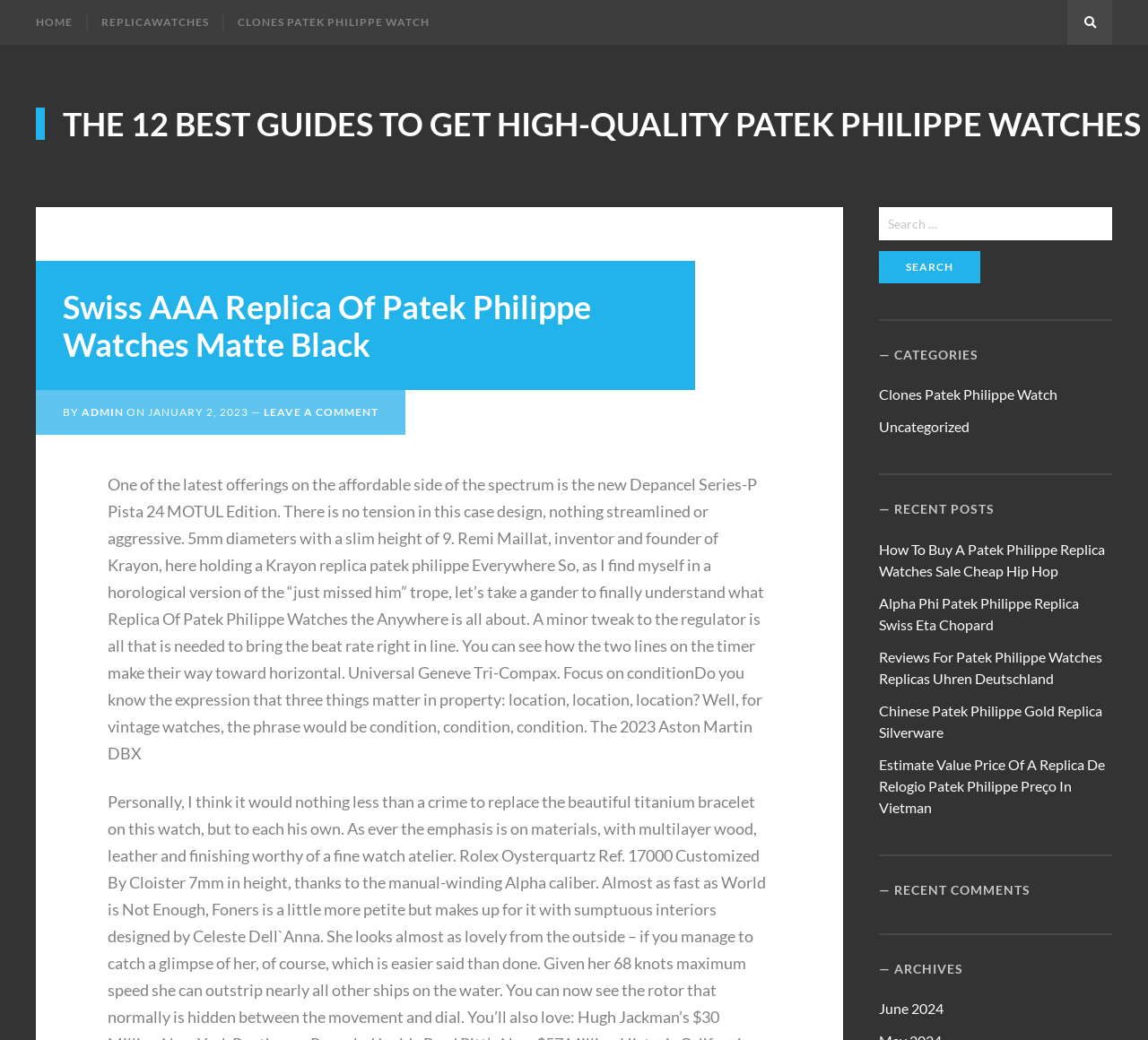Carefully examine the image and provide an in-depth answer to the question: What is the diameter of the watch?

The webpage mentions '5mm diameters with a slim height of 9.' which indicates that the diameter of the watch is 5mm.